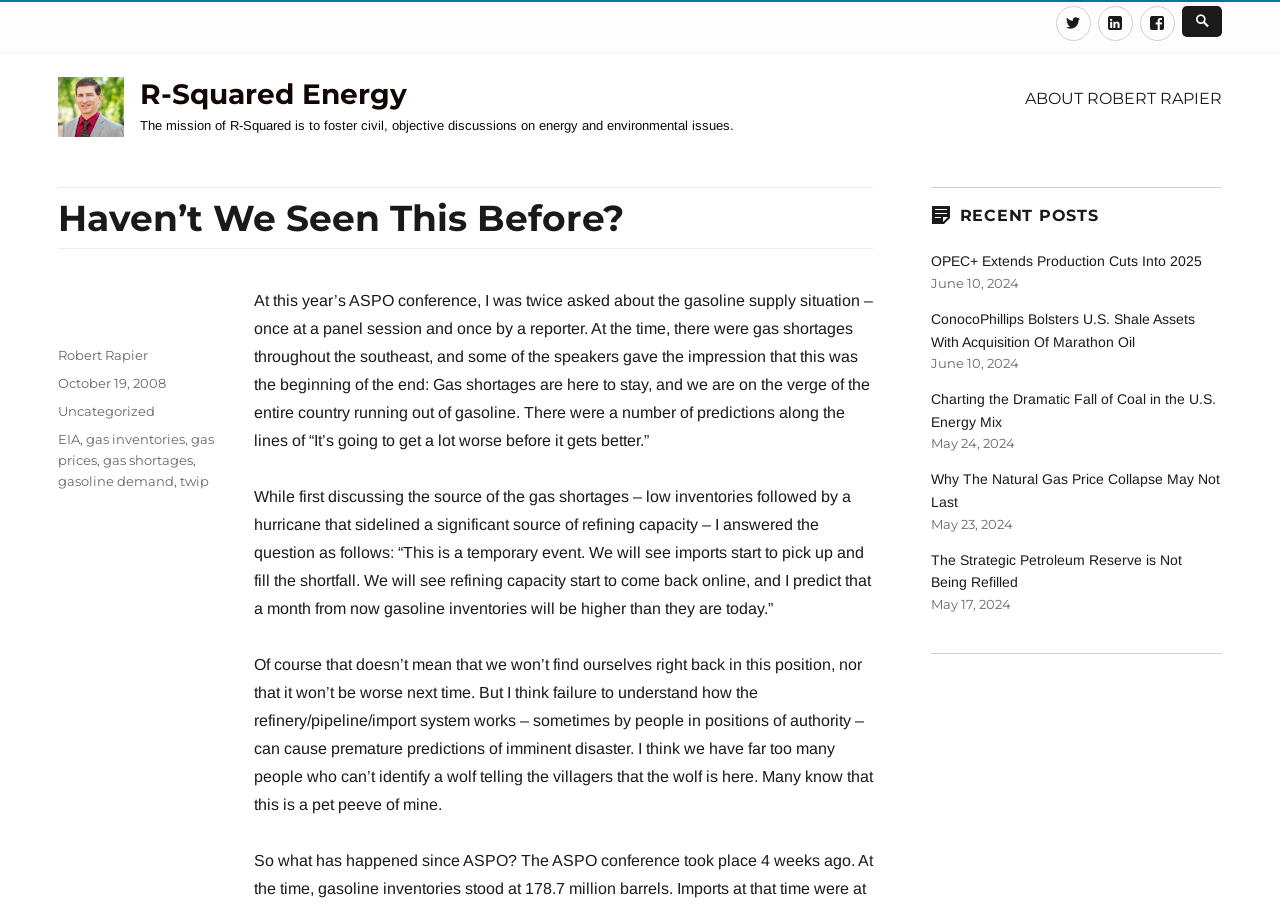Who is the author of the article?
Please provide a single word or phrase in response based on the screenshot.

Robert Rapier